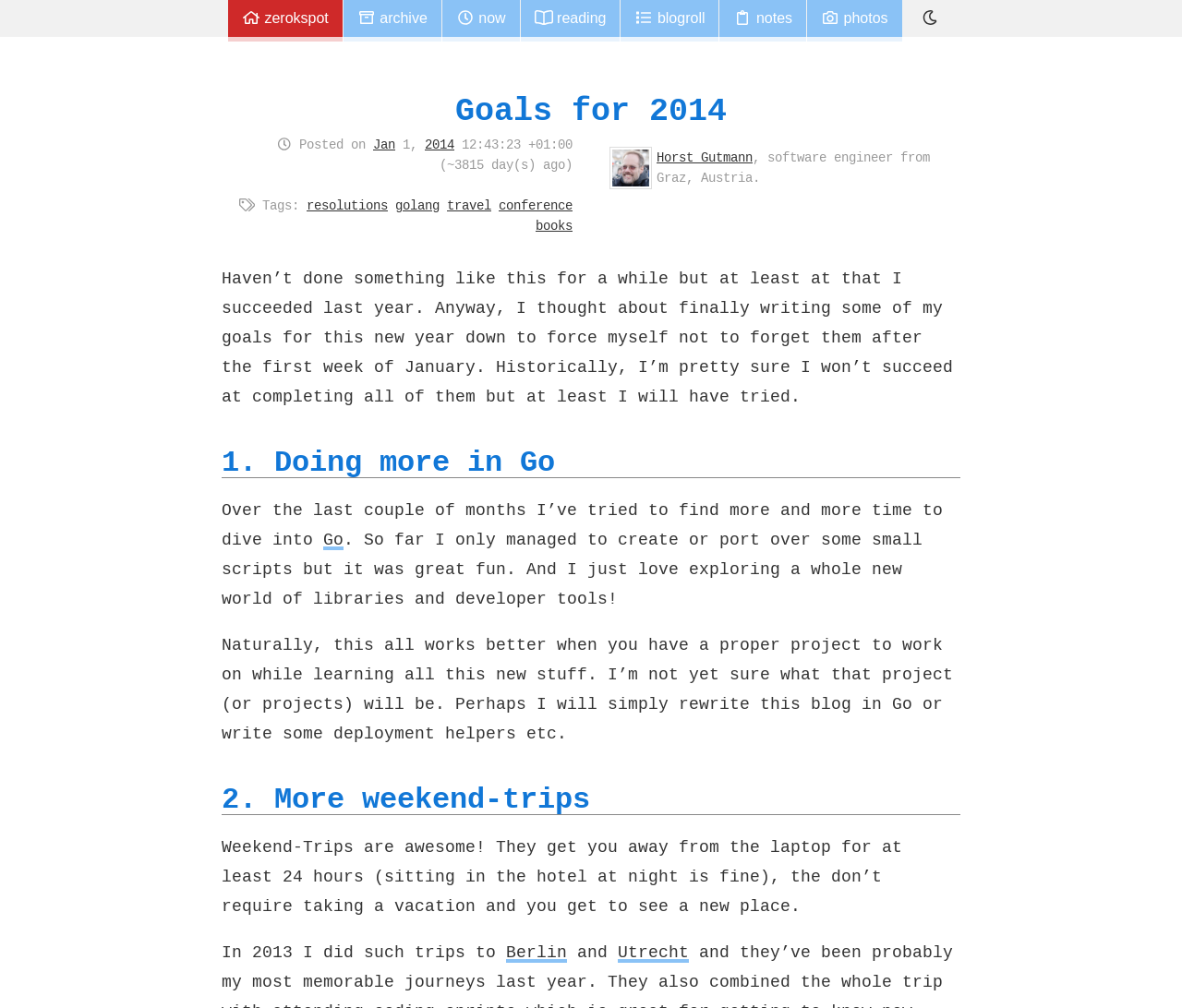Please determine the bounding box coordinates, formatted as (top-left x, top-left y, bottom-right x, bottom-right y), with all values as floating point numbers between 0 and 1. Identify the bounding box of the region described as: Horst Gutmann

[0.555, 0.147, 0.637, 0.164]